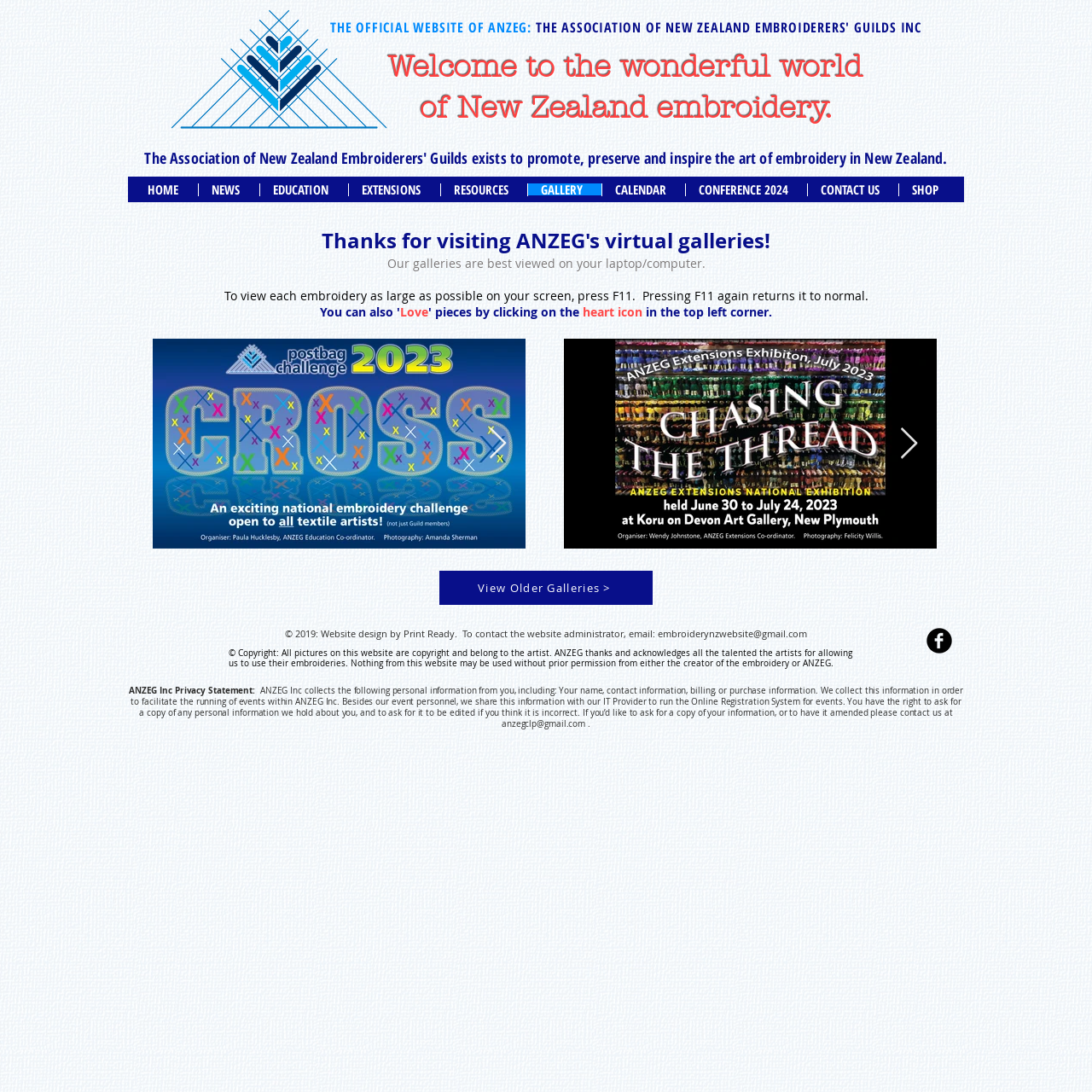Please mark the bounding box coordinates of the area that should be clicked to carry out the instruction: "Click the HOME link".

[0.123, 0.168, 0.181, 0.179]